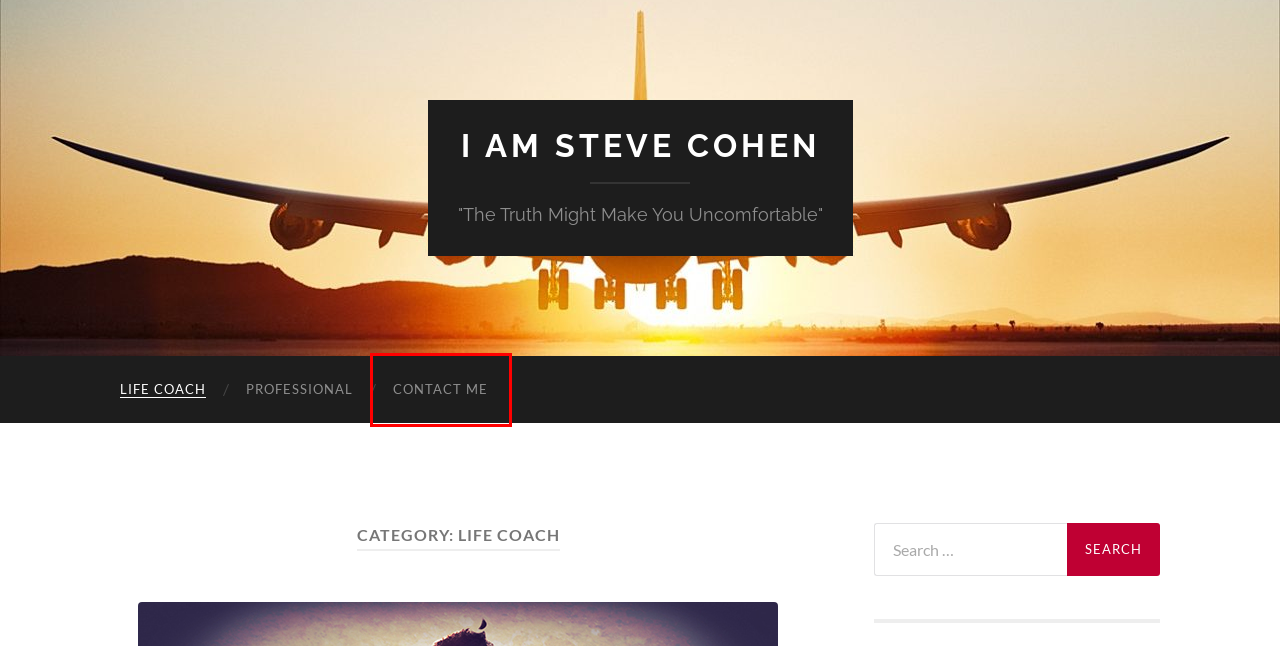Observe the screenshot of a webpage with a red bounding box highlighting an element. Choose the webpage description that accurately reflects the new page after the element within the bounding box is clicked. Here are the candidates:
A. About Me - I am Steve Cohen
B. Anders Norén
C. So much for the house with the white picket fence - I am Steve Cohen
D. Off to College- Letter to My Daughter - I am Steve Cohen
E. Professional Archives - I am Steve Cohen
F. I Am Sorry, but There is No Heartbeat - I am Steve Cohen
G. Contact Me - I am Steve Cohen
H. I Can No Longer Protect You or Can I? - I am Steve Cohen

G